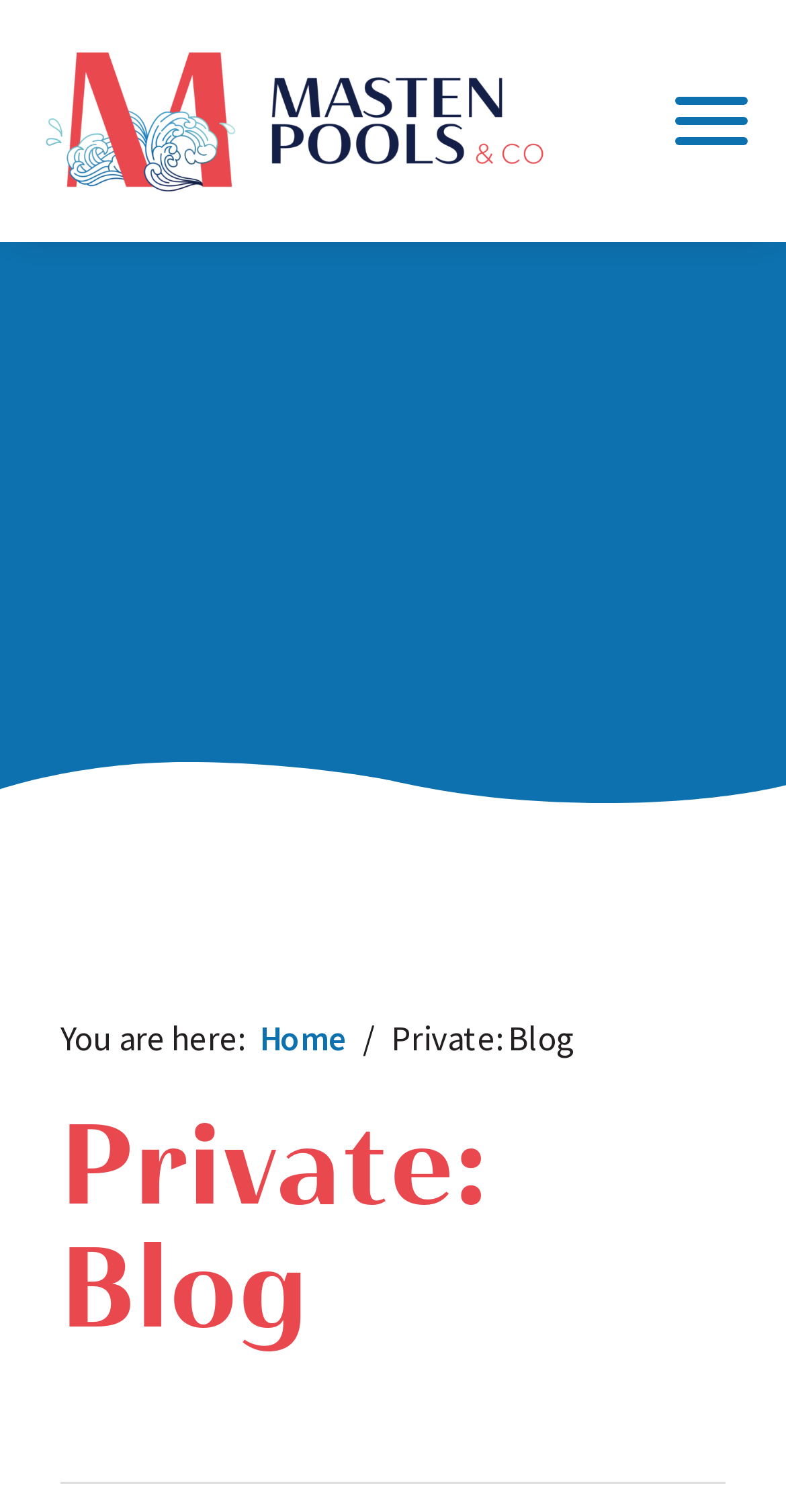Detail the various sections and features present on the webpage.

The webpage is a blog page from Masten Pools, a company that specializes in vinyl and concrete pools in Maryland and Delaware. At the top left corner, there is a Masten Pools logo, accompanied by the company name "MASTEN POOLS" and a tagline "Vinyl & Concrete Pools - MD, DE". 

On the top right corner, there is a primary menu navigation toggle button. Below the logo, there is a large image that spans the entire width of the page. 

The main content of the page is divided into two sections. On the left side, there is a breadcrumb navigation section that shows the current location of the page, with links to "Home" and "Private: Blog", separated by a breadcrumb separator. 

On the right side, there is a heading that reads "Private: Blog", indicating that the page is a private blog. There are no visible blog posts or articles on this page. At the very top of the page, there are three skip links: "Skip to primary navigation", "Skip to main content", and "Skip to footer", which allow users to navigate the page more easily.